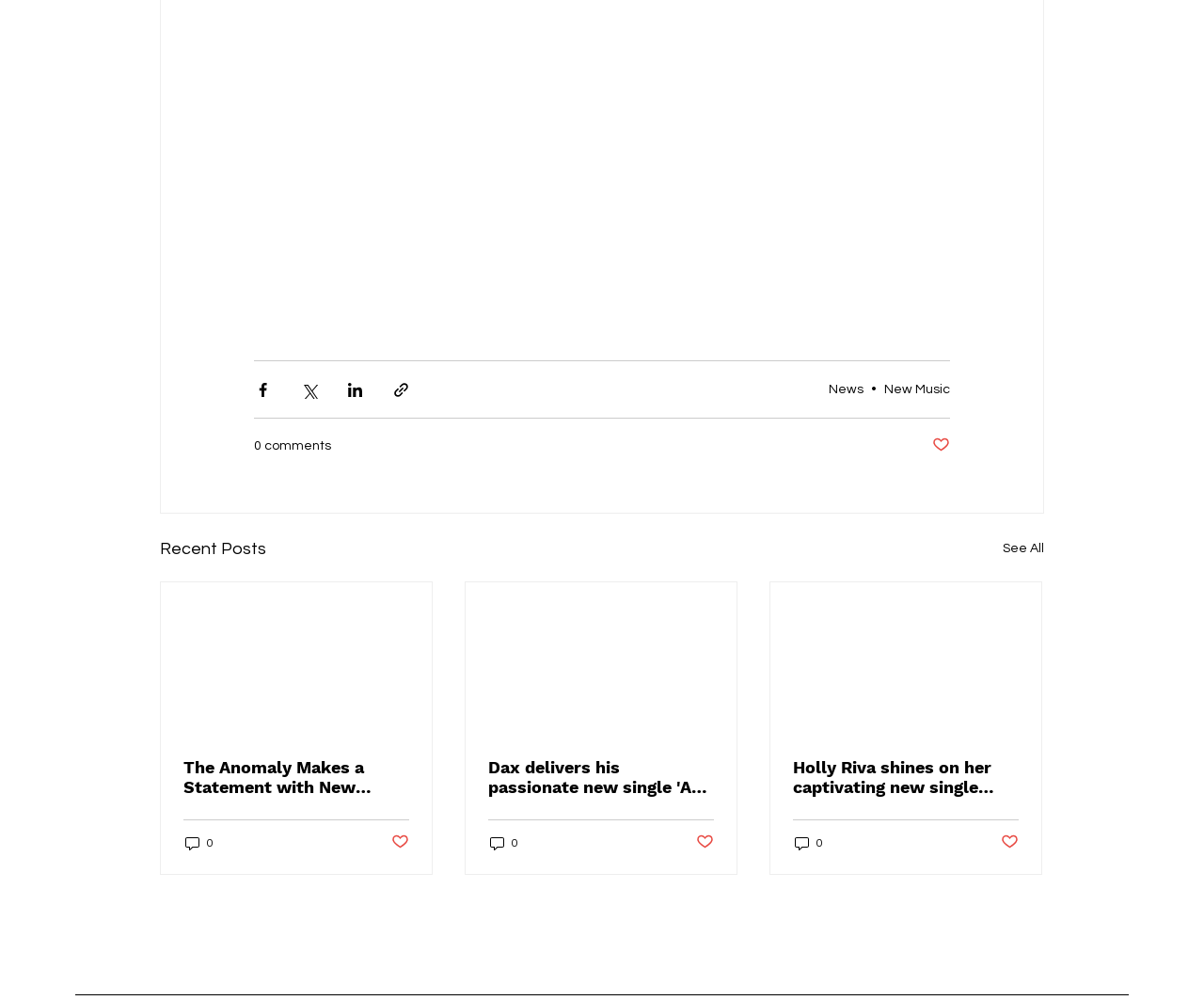Please provide a comprehensive response to the question based on the details in the image: What is the category of the posts?

The posts on the webpage are categorized as music news, as indicated by the links 'The Anomaly Makes a Statement with New Single 'Go!' and 'Dax delivers his passionate new single 'A Real Man''. This suggests that the webpage is a music news website or blog.